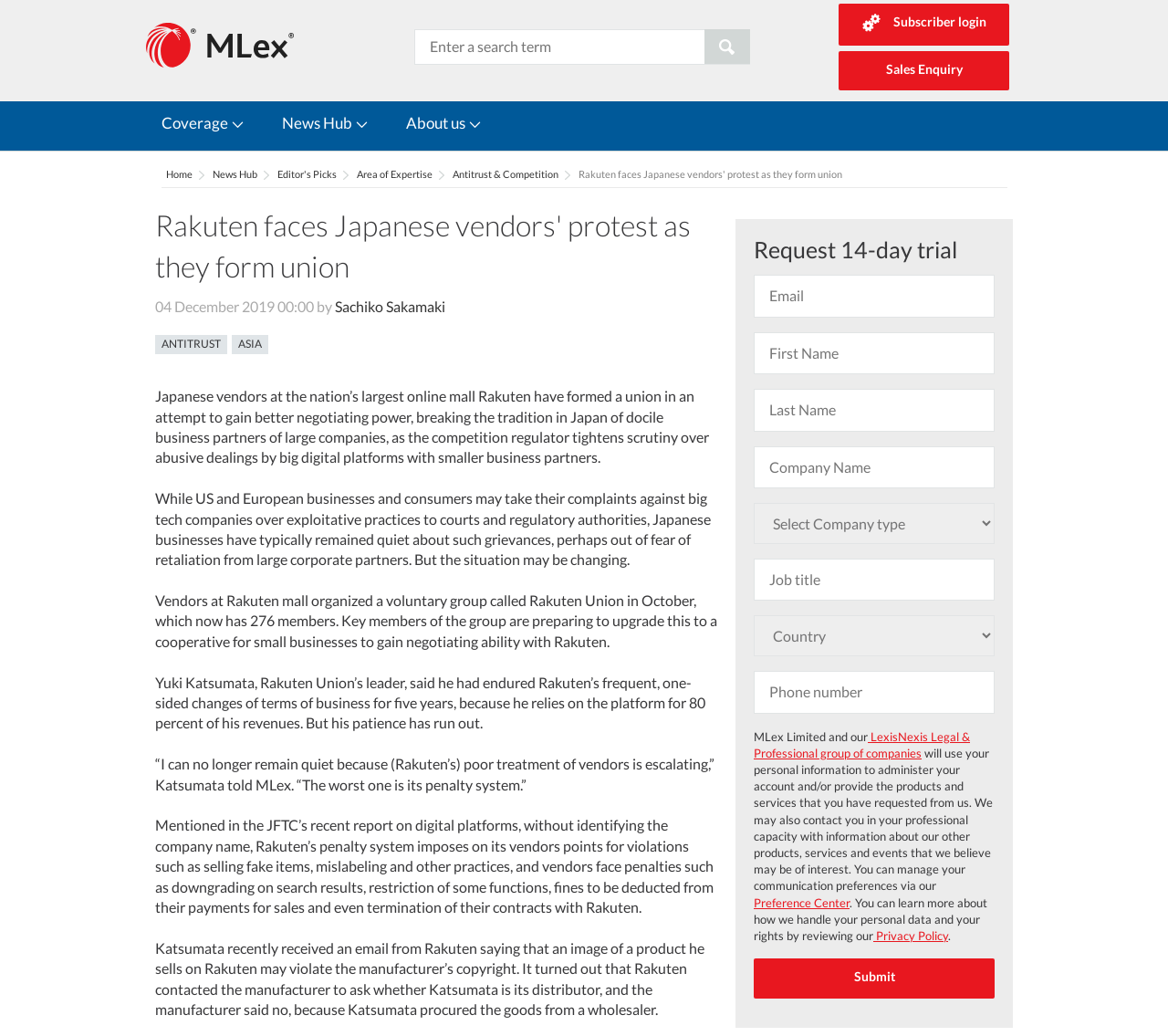Please identify the bounding box coordinates of the element's region that needs to be clicked to fulfill the following instruction: "Search for a term". The bounding box coordinates should consist of four float numbers between 0 and 1, i.e., [left, top, right, bottom].

[0.354, 0.029, 0.642, 0.062]